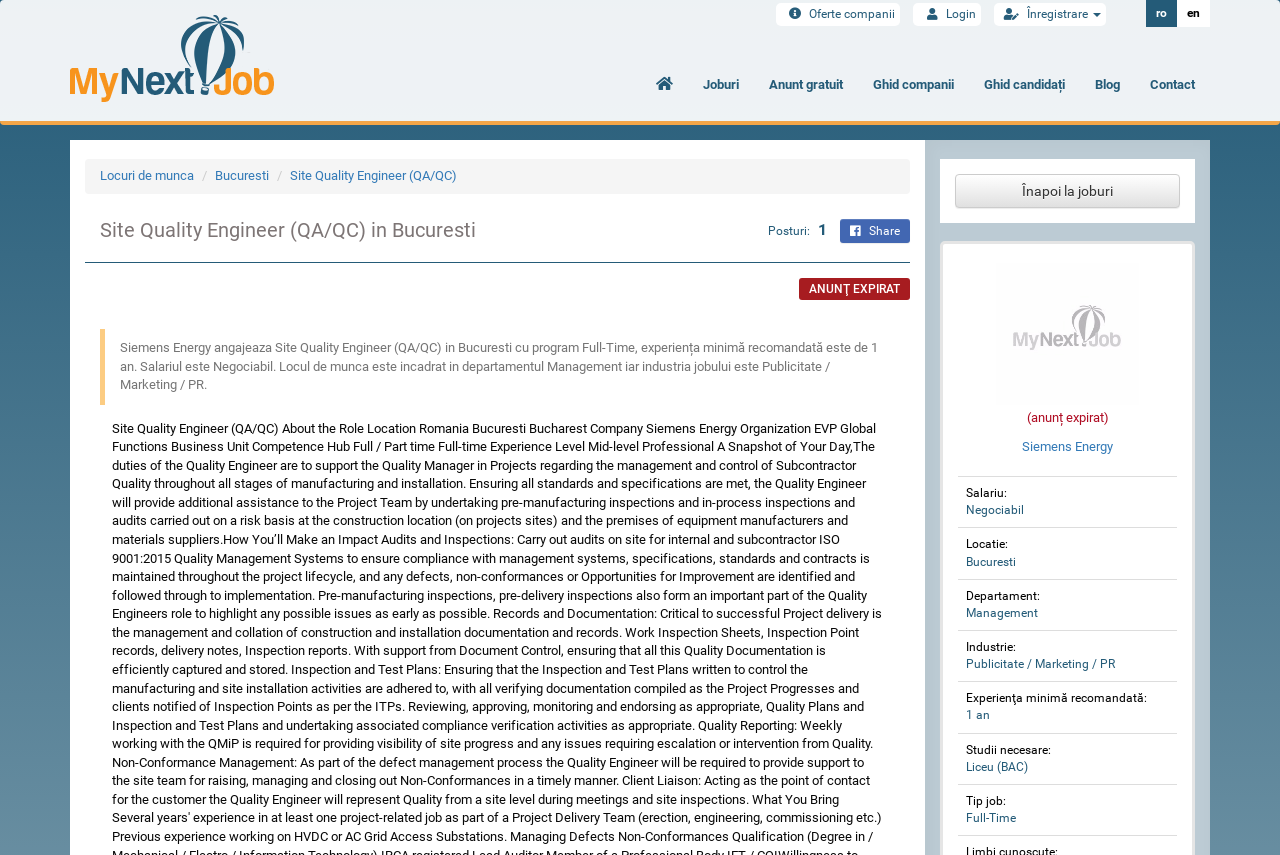Please identify the bounding box coordinates of the area that needs to be clicked to follow this instruction: "Click on the 'Management' link".

[0.755, 0.709, 0.811, 0.725]